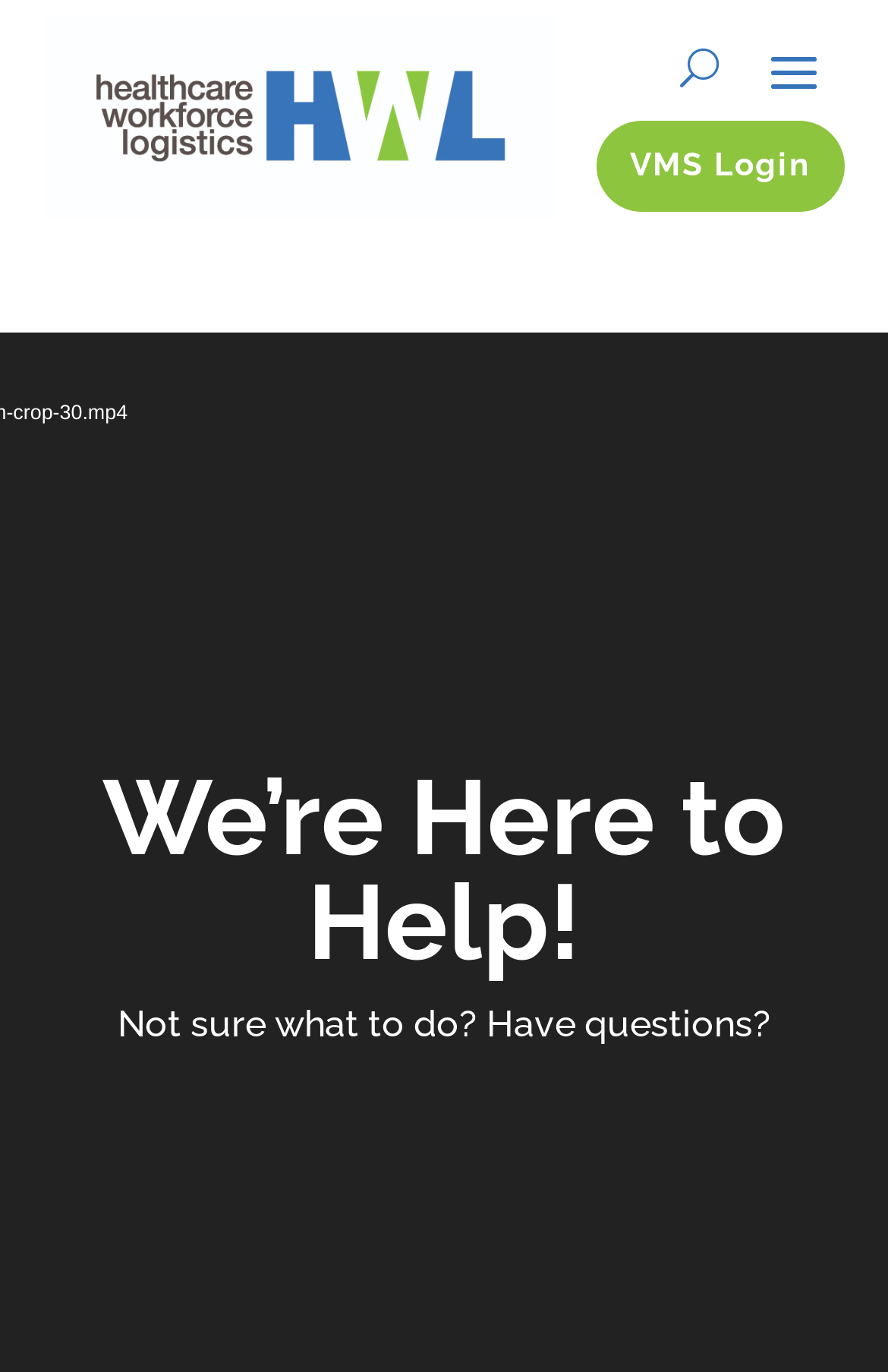Locate and extract the text of the main heading on the webpage.

We’re Here to Help!